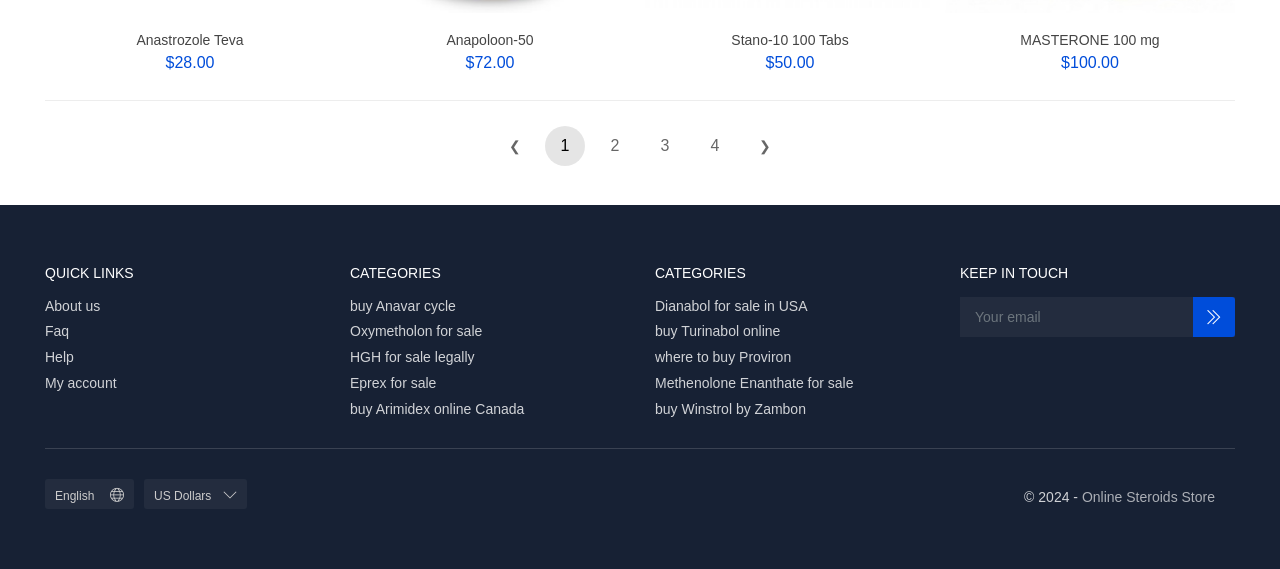What is the purpose of the textbox with the label 'Your email'?
Can you provide an in-depth and detailed response to the question?

The textbox with the label 'Your email' is likely for users to input their email addresses, and the button next to it suggests that it is for subscribing to a newsletter or receiving updates.